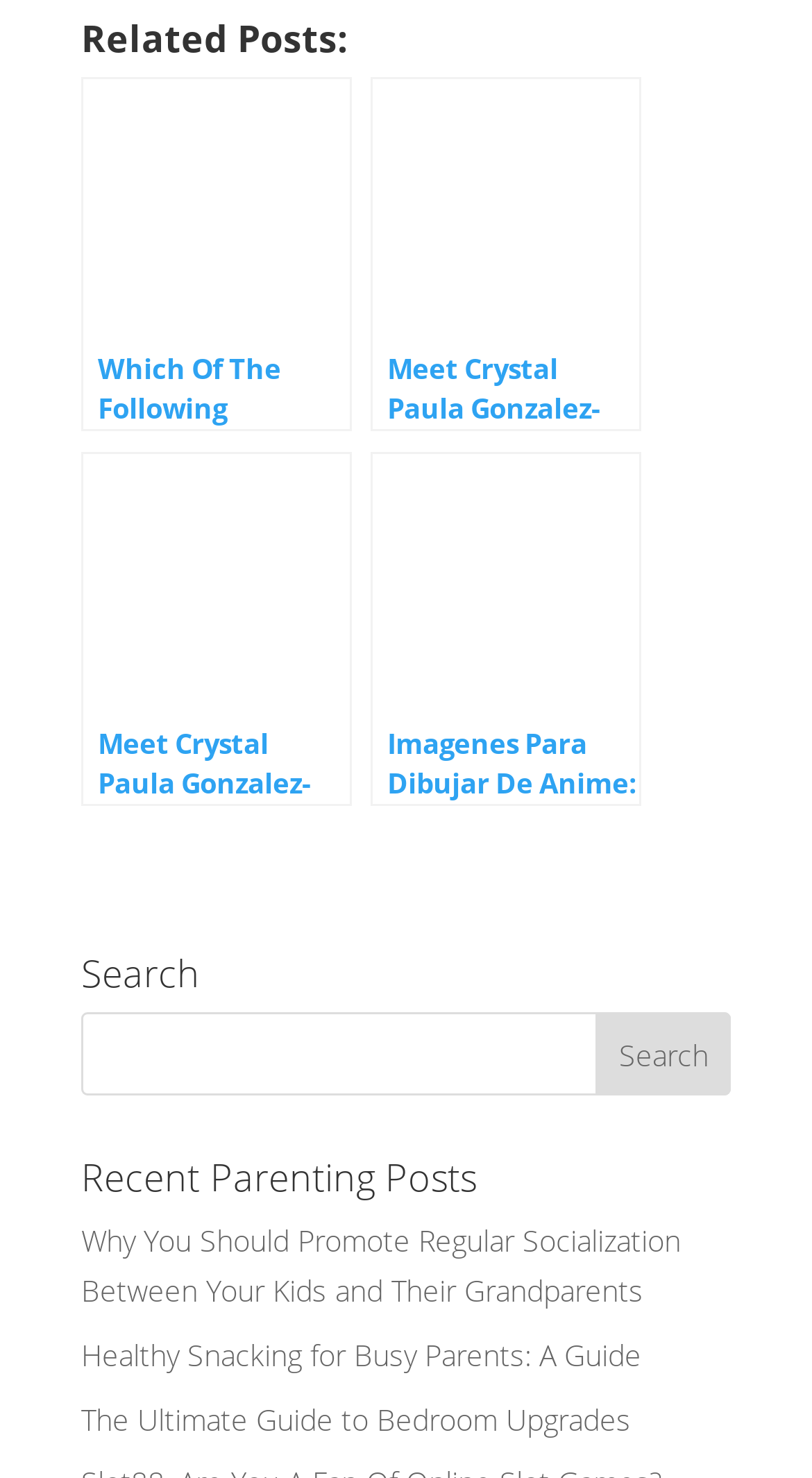Specify the bounding box coordinates of the area that needs to be clicked to achieve the following instruction: "Explore images for drawing anime".

[0.472, 0.315, 0.779, 0.484]